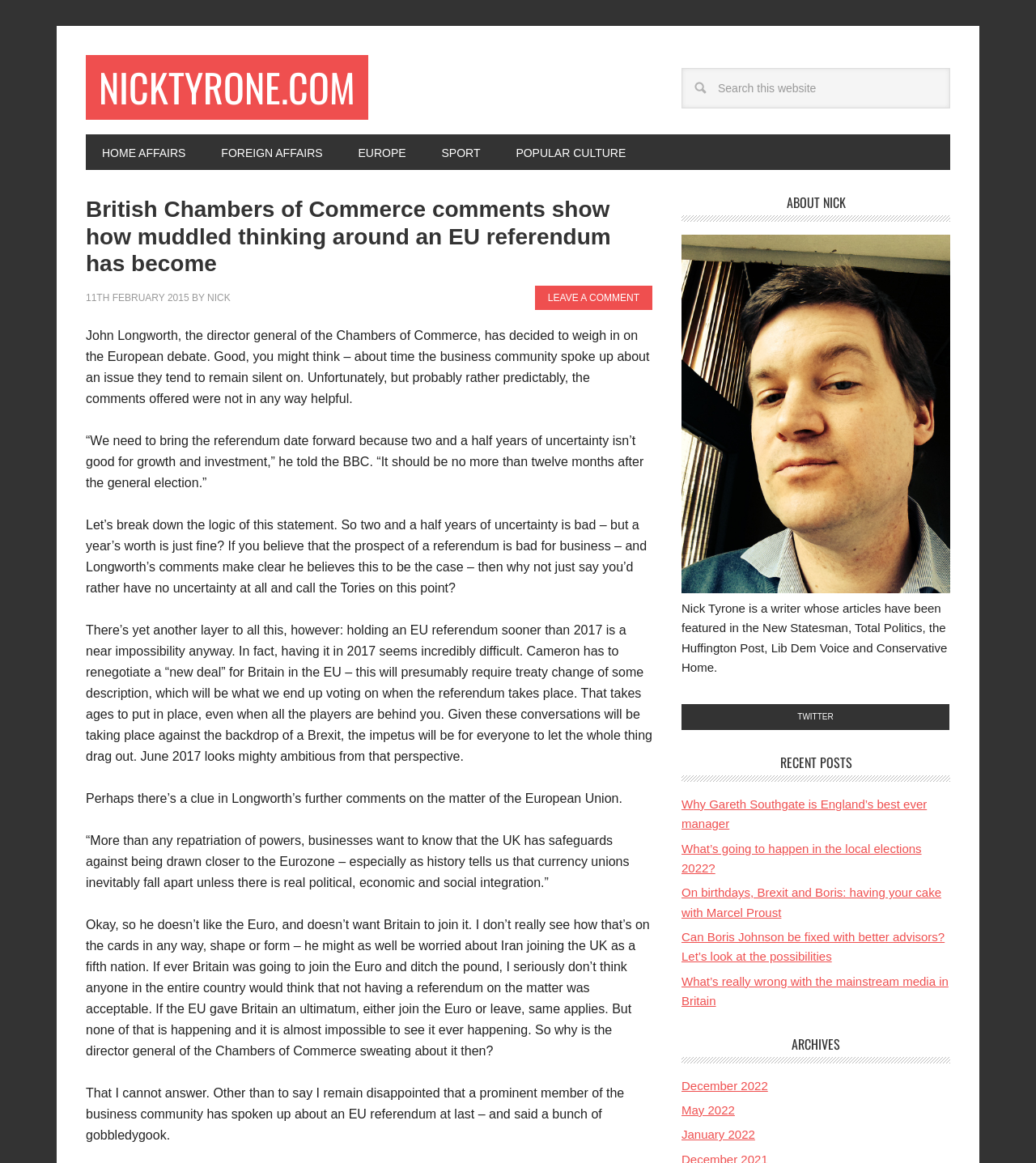Please find the bounding box coordinates (top-left x, top-left y, bottom-right x, bottom-right y) in the screenshot for the UI element described as follows: name="s" placeholder="Search this website"

[0.658, 0.058, 0.917, 0.093]